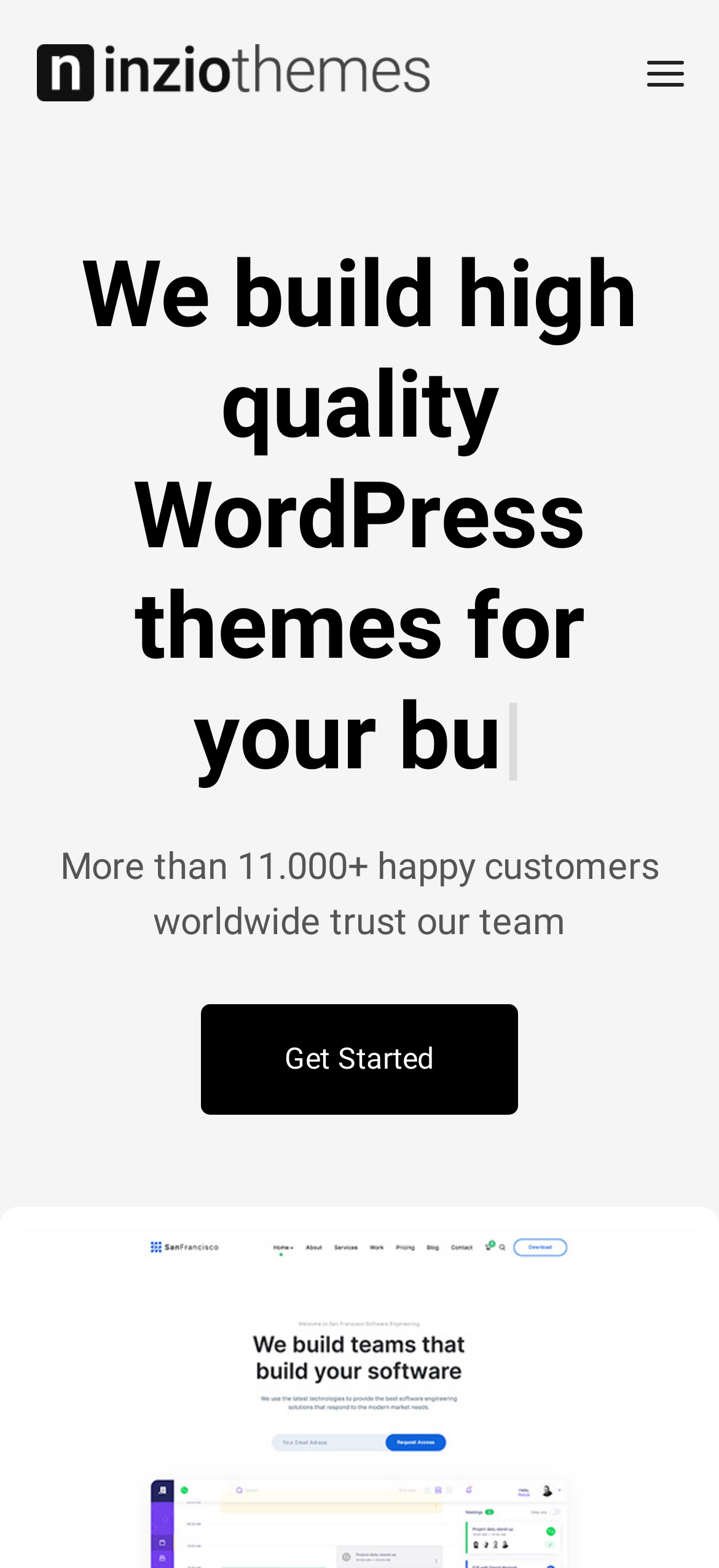Use a single word or phrase to answer the following:
How many customers trust their team?

11,000+